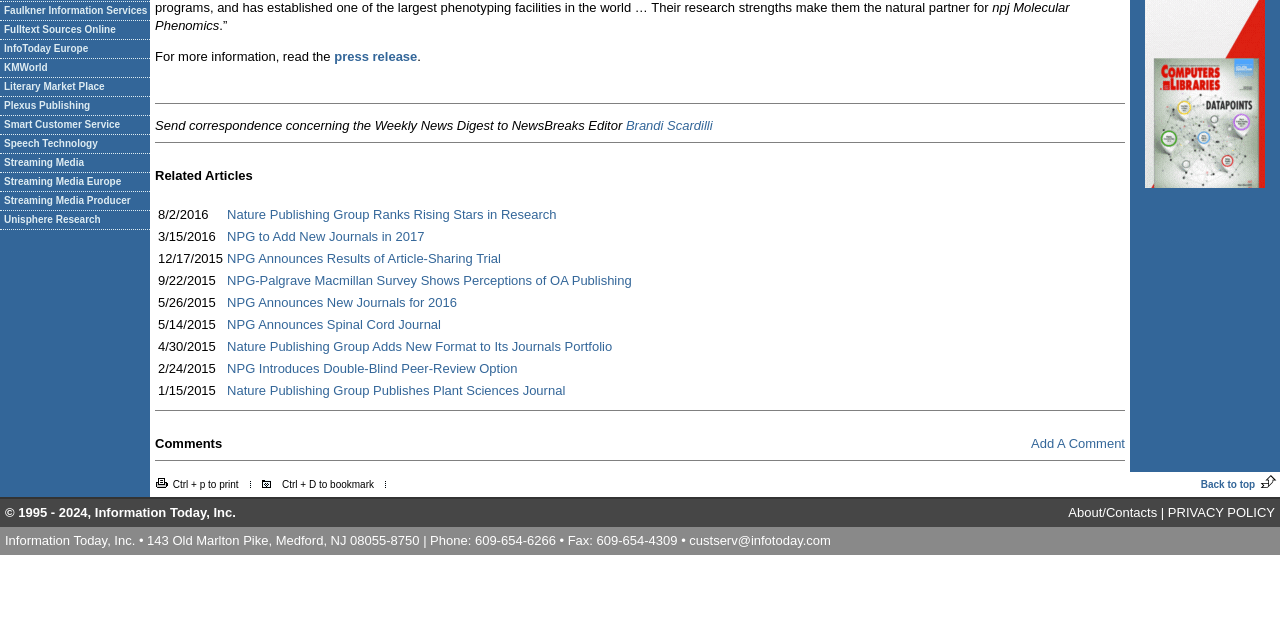Extract the bounding box coordinates of the UI element described by: "NPG Announces Spinal Cord Journal". The coordinates should include four float numbers ranging from 0 to 1, e.g., [left, top, right, bottom].

[0.177, 0.495, 0.345, 0.519]